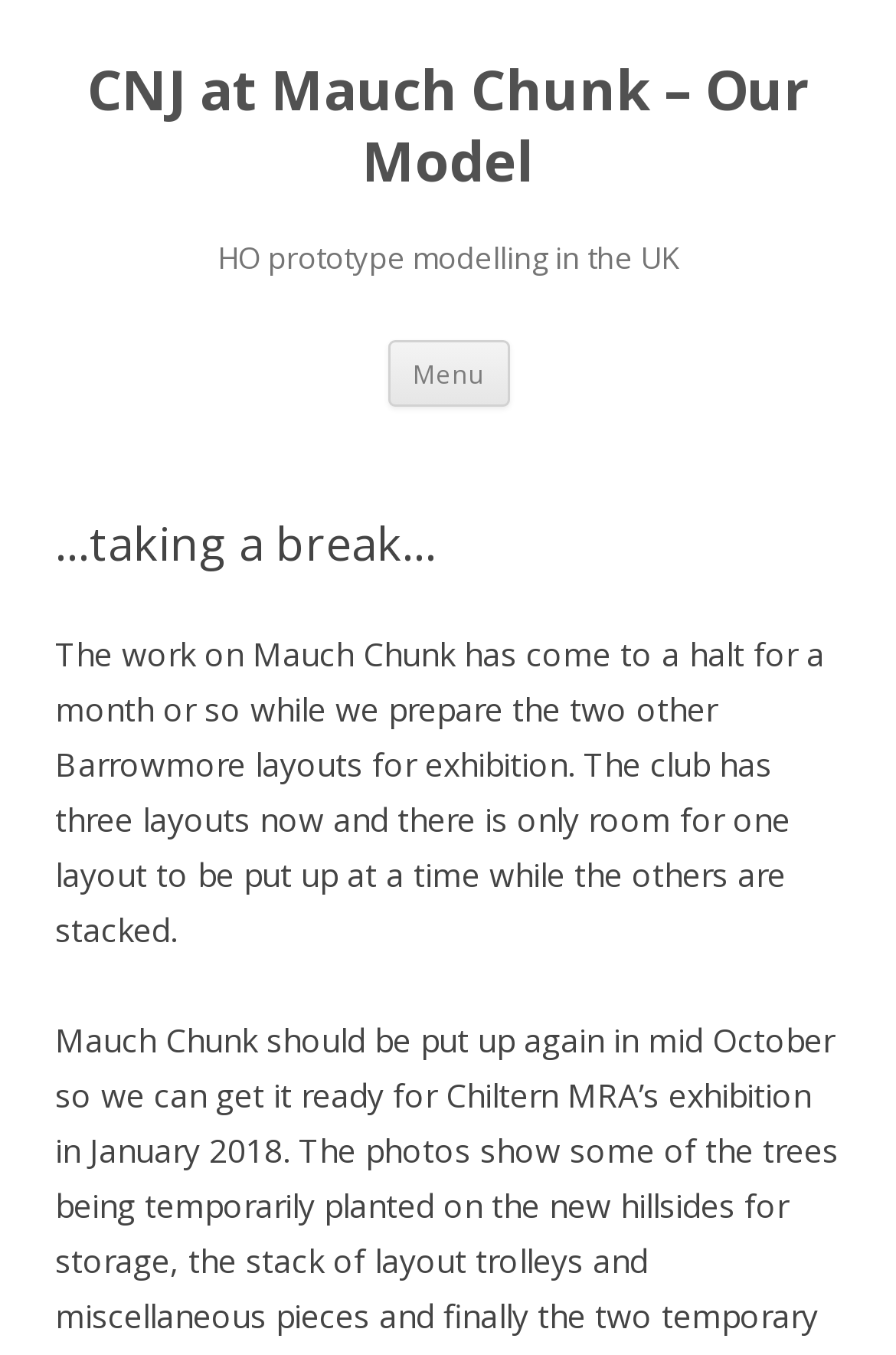What is the author's intention for the other two Barrowmore layouts?
Examine the image and provide an in-depth answer to the question.

The text states that '...we prepare the two other Barrowmore layouts for exhibition.' which implies that the author's intention is to prepare these layouts for exhibition.